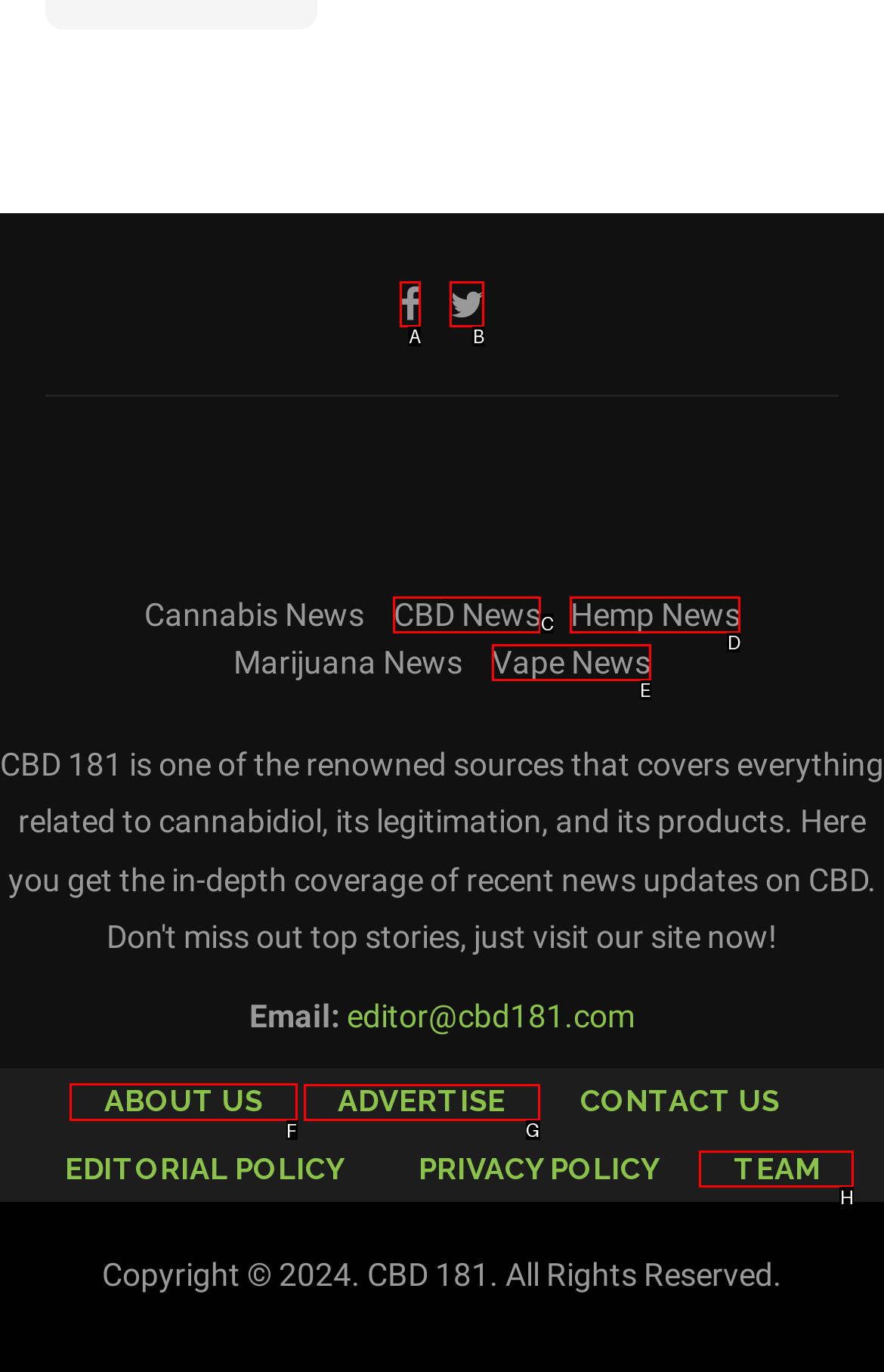From the given options, choose the one to complete the task: Explore Art Images
Indicate the letter of the correct option.

None